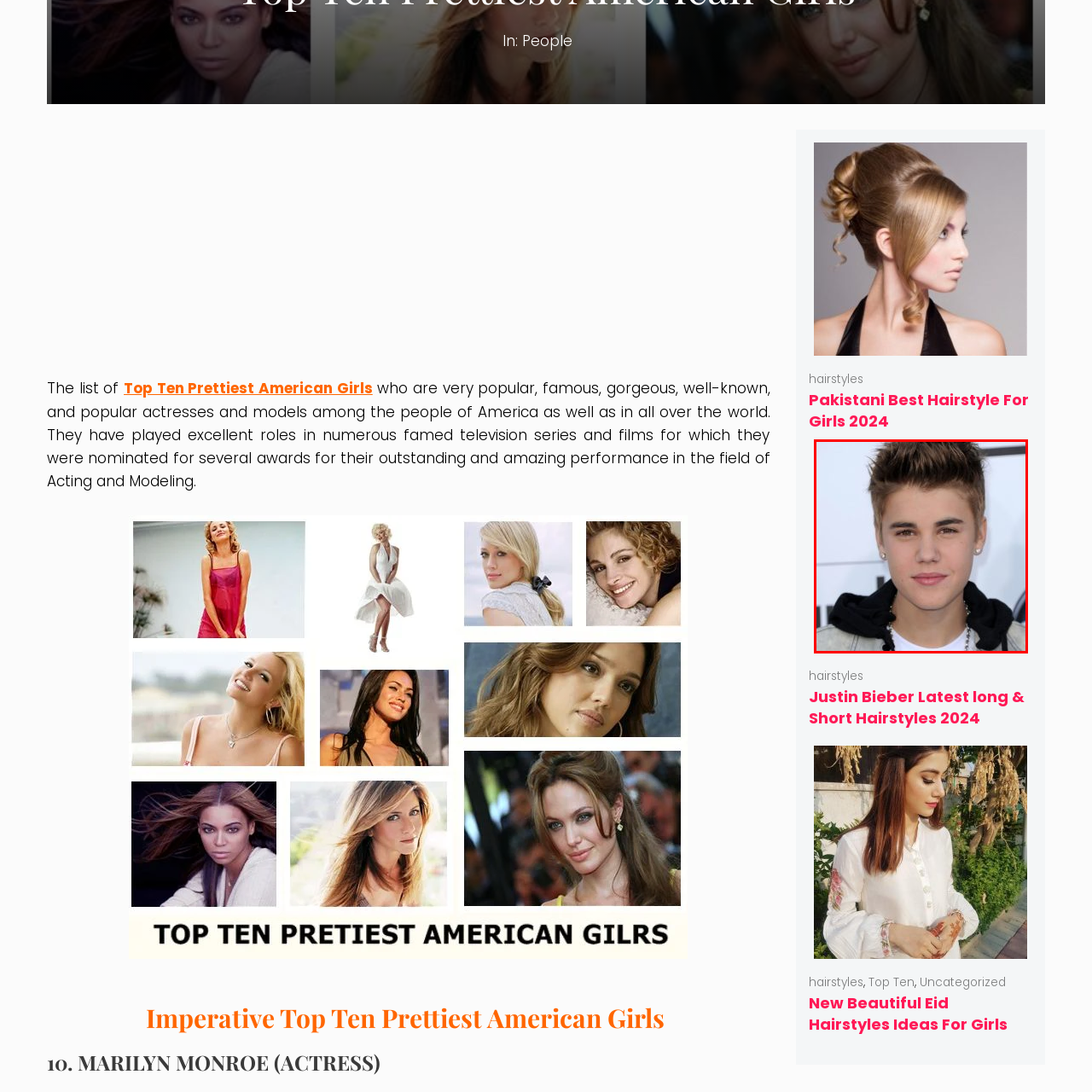Generate a detailed caption for the image within the red outlined area.

The image features a young man with light brown hair styled in a popular short cut, showcasing a confident expression. He is wearing a casual outfit that includes a gray jacket layered over a black hoodie and a white T-shirt. The background appears to be a promotional setting, likely from an awards event, characterized by a soft focus that highlights the subject. This image is associated with the headline "Justin Bieber Latest Long & Short Hairstyles 2024," indicating a focus on his evolving style and hairstyles over the years. This particular moment captures the essence of his youthful charm and has been shared in the context of hairstyle inspirations for fans and followers.